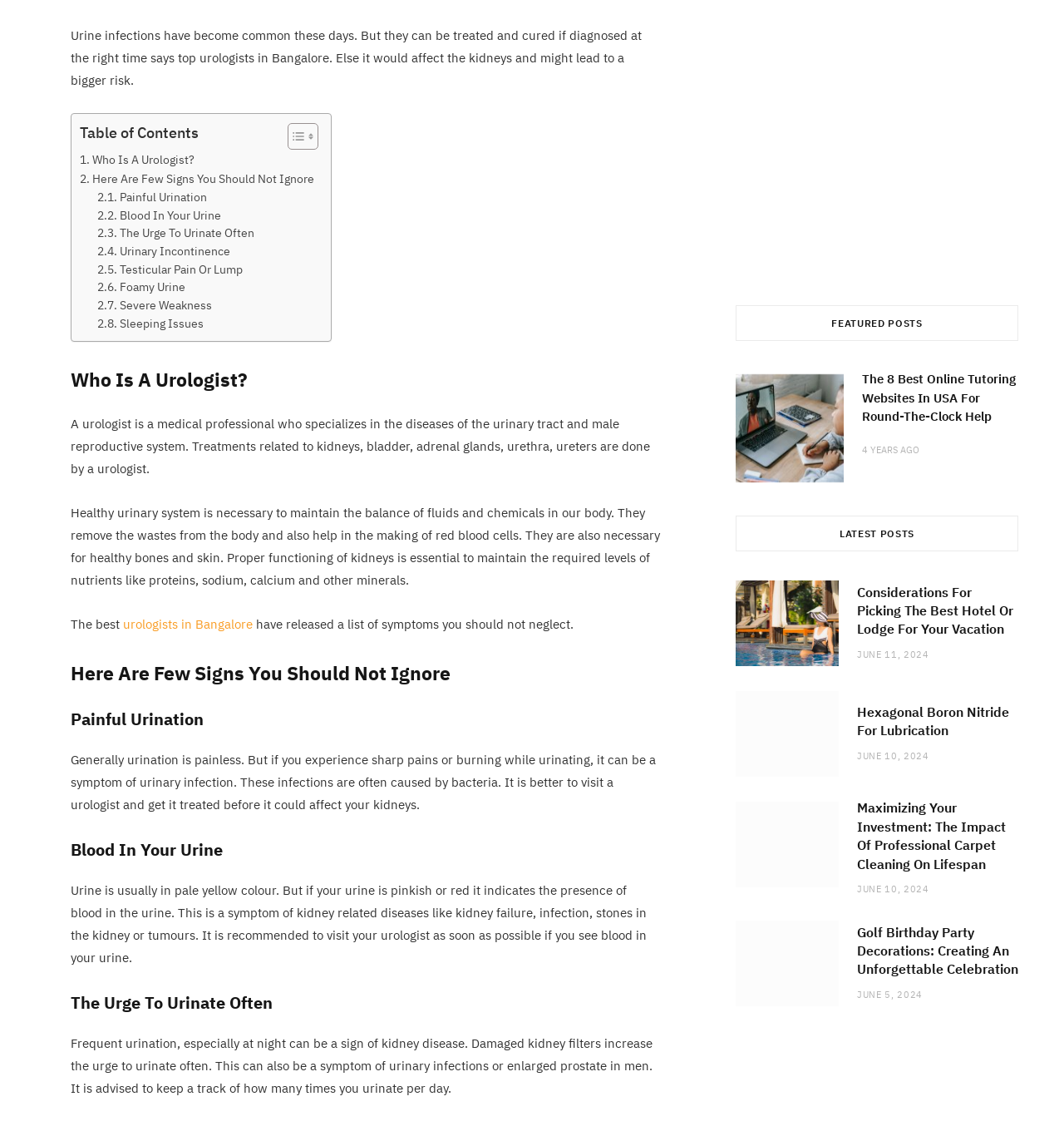Provide a brief response to the question below using a single word or phrase: 
What is the purpose of a urologist?

Treat urinary tract diseases